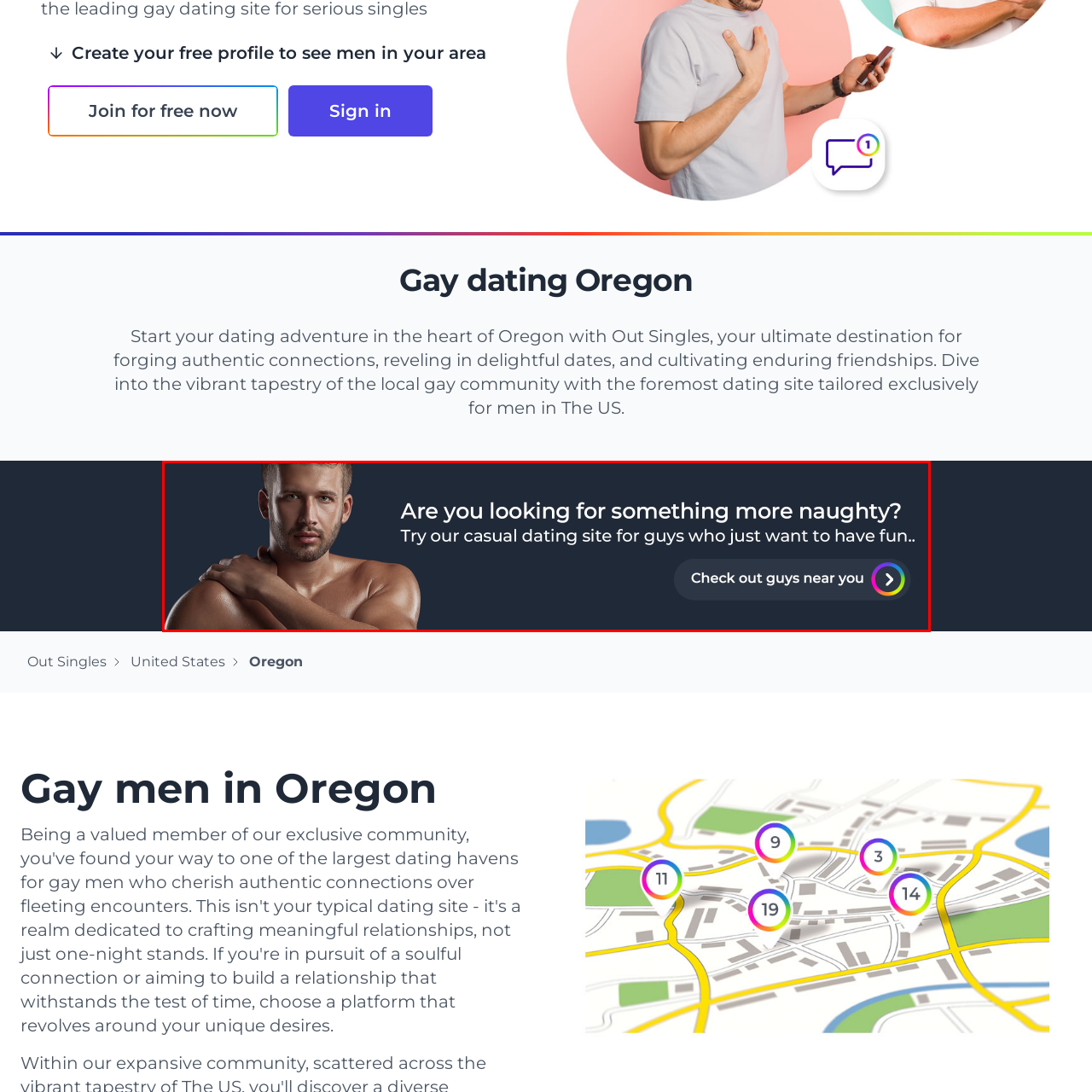Offer a detailed explanation of the scene within the red bounding box.

The image features an inviting advertisement for a casual dating site aimed at men seeking fun and adventurous connections. A confident young man, depicted with a tousled hairstyle and a subtle beard, gazes directly at the viewer, exuding charm and allure. His relaxed posture, with one arm resting across his shoulder, adds to the approachable vibe of the advertisement. 

The accompanying text poses a playful question, "Are you looking for something more naughty?" inviting potential users to explore casual dating opportunities. Below the query, a prompt encourages engagement with a clear call-to-action: "Check out guys near you," suggesting local interactions and connections. The overall color scheme and design elements contribute to a modern and appealing aesthetic, making it an attractive option for those interested in exploring relationships within the community.